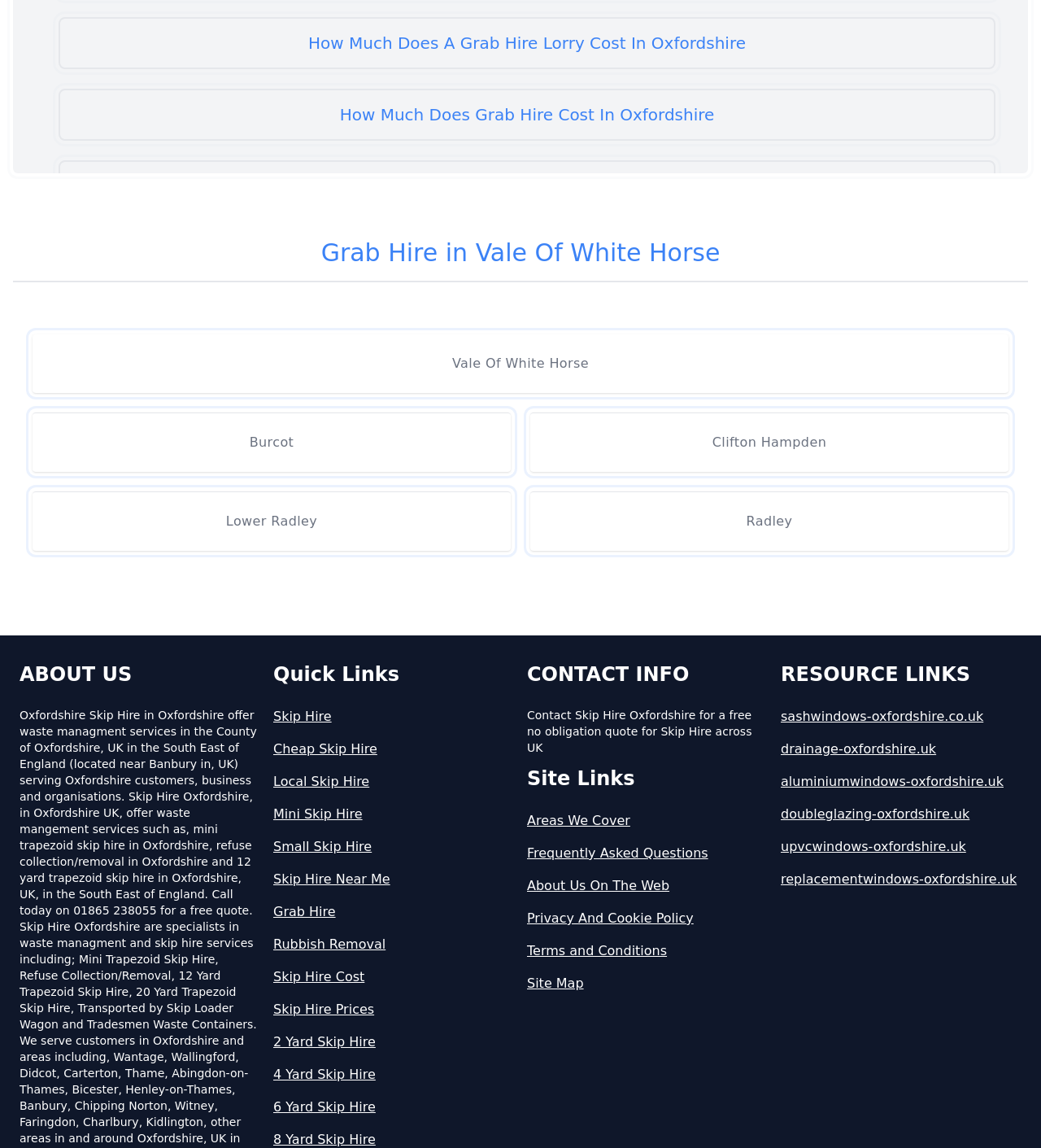For the given element description sashwindows-oxfordshire.co.uk, determine the bounding box coordinates of the UI element. The coordinates should follow the format (top-left x, top-left y, bottom-right x, bottom-right y) and be within the range of 0 to 1.

[0.75, 0.616, 0.981, 0.633]